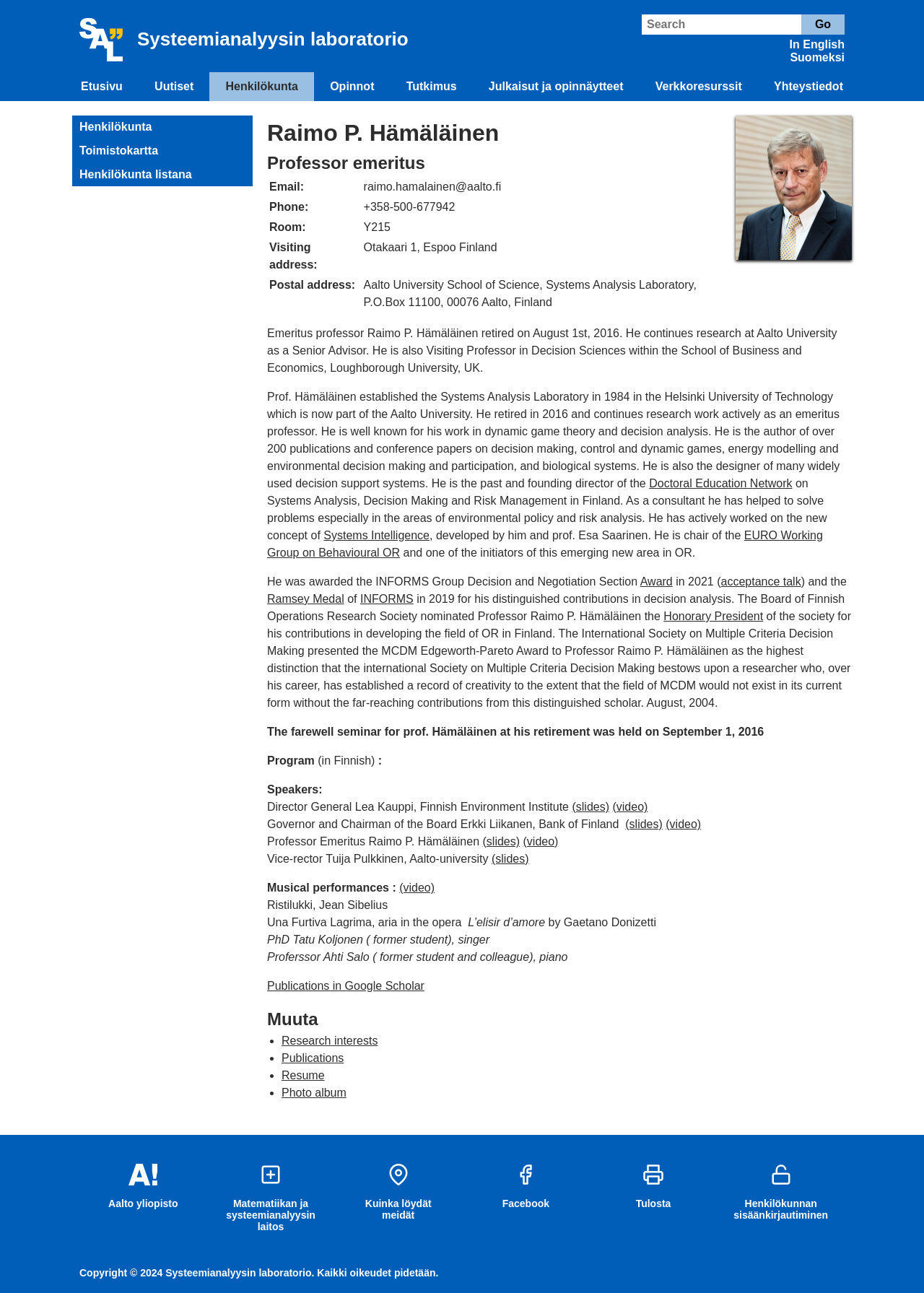Please determine the bounding box coordinates, formatted as (top-left x, top-left y, bottom-right x, bottom-right y), with all values as floating point numbers between 0 and 1. Identify the bounding box of the region described as: Publications in Google Scholar

[0.289, 0.758, 0.459, 0.767]